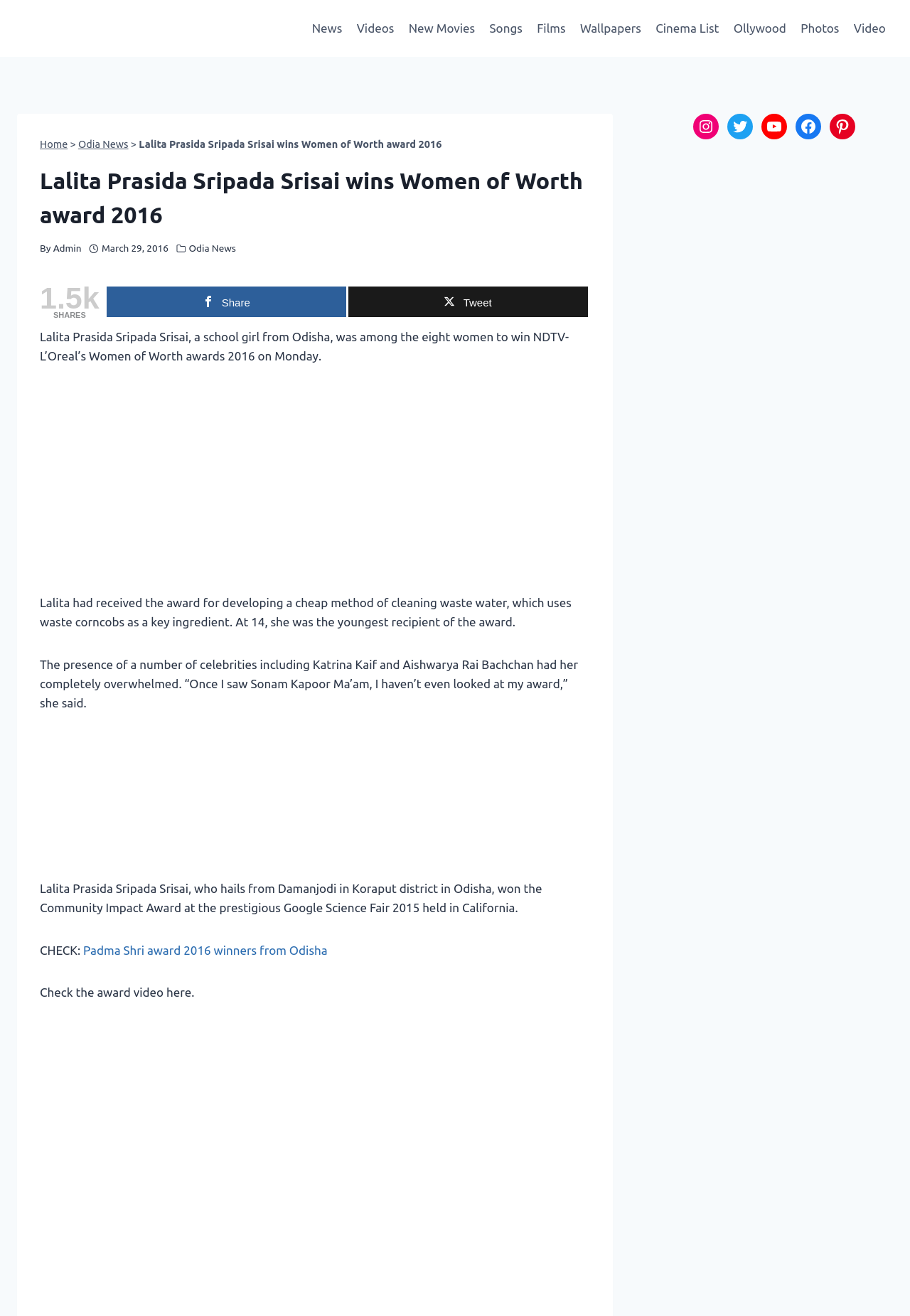What is the name of the social media platform linked at the bottom of the page?
Answer the question with just one word or phrase using the image.

Instagram